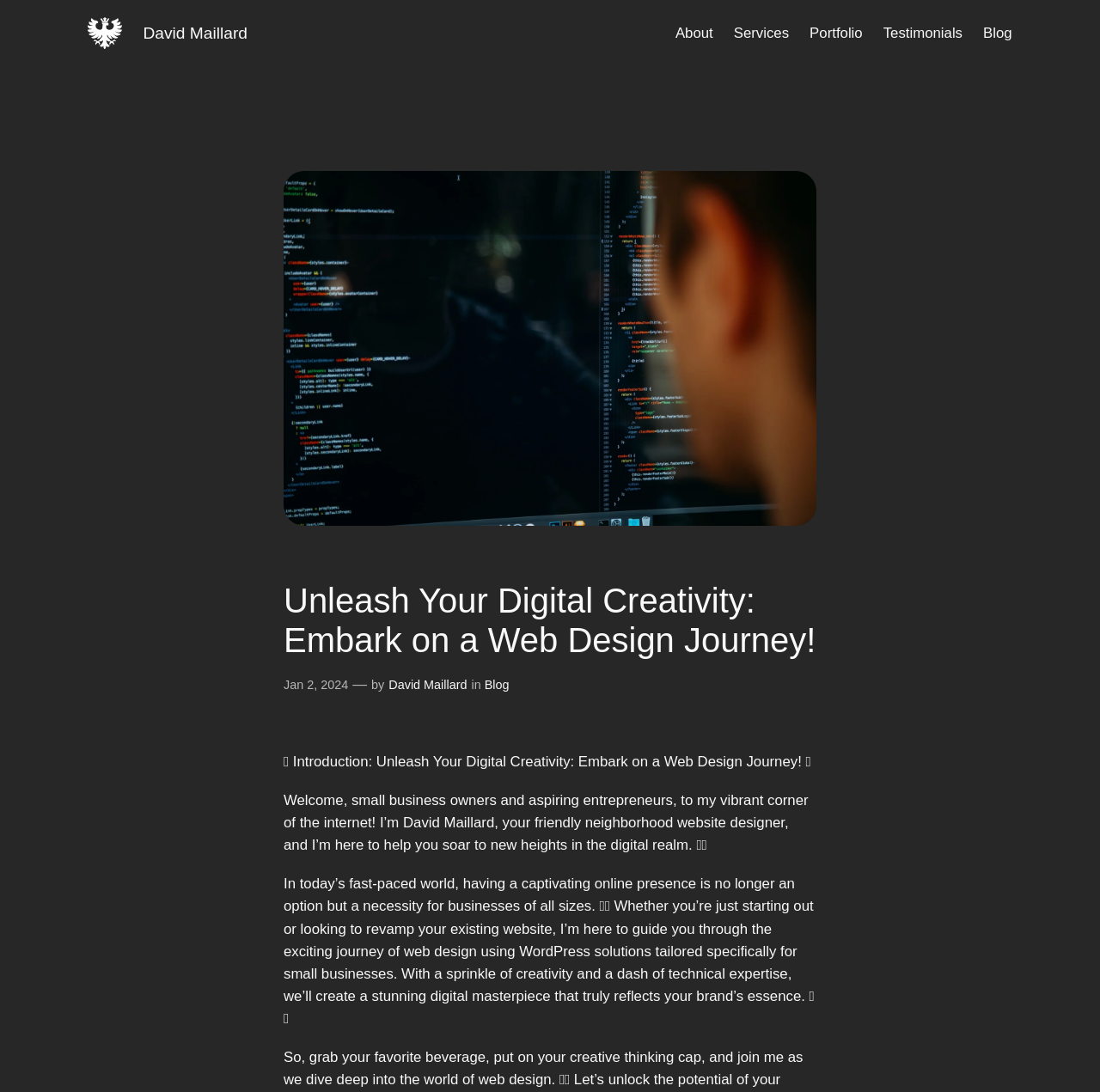Please locate the bounding box coordinates of the element that should be clicked to complete the given instruction: "Read the blog post from Jan 2, 2024".

[0.258, 0.621, 0.317, 0.633]